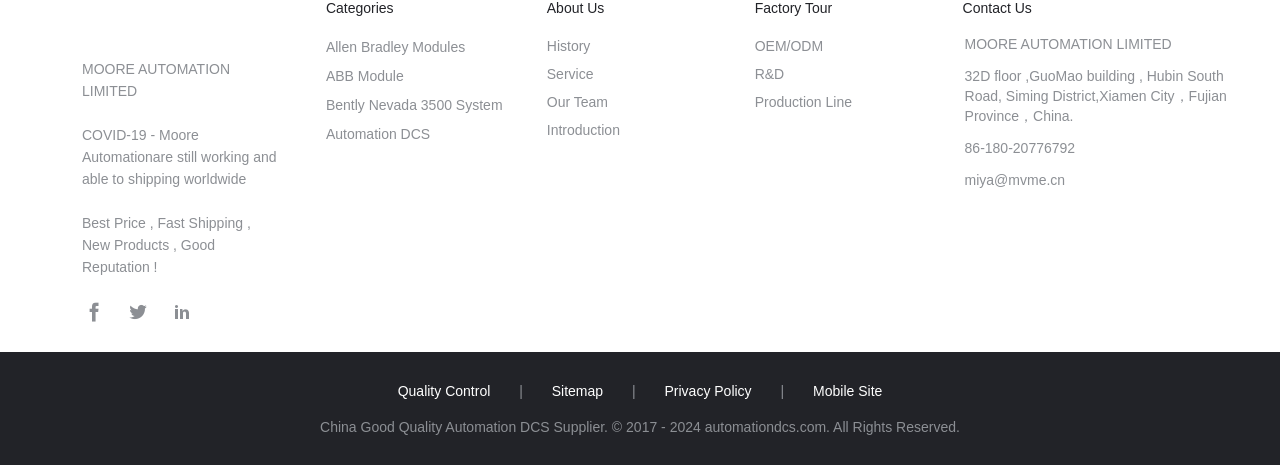Look at the image and give a detailed response to the following question: What is the company name?

The company name can be found in the heading at the top of the webpage, which reads 'MOORE AUTOMATION LIMITED COVID-19 - Moore Automationare still working and able to shipping worldwide Best Price, Fast Shipping, New Products, Good Reputation!'.